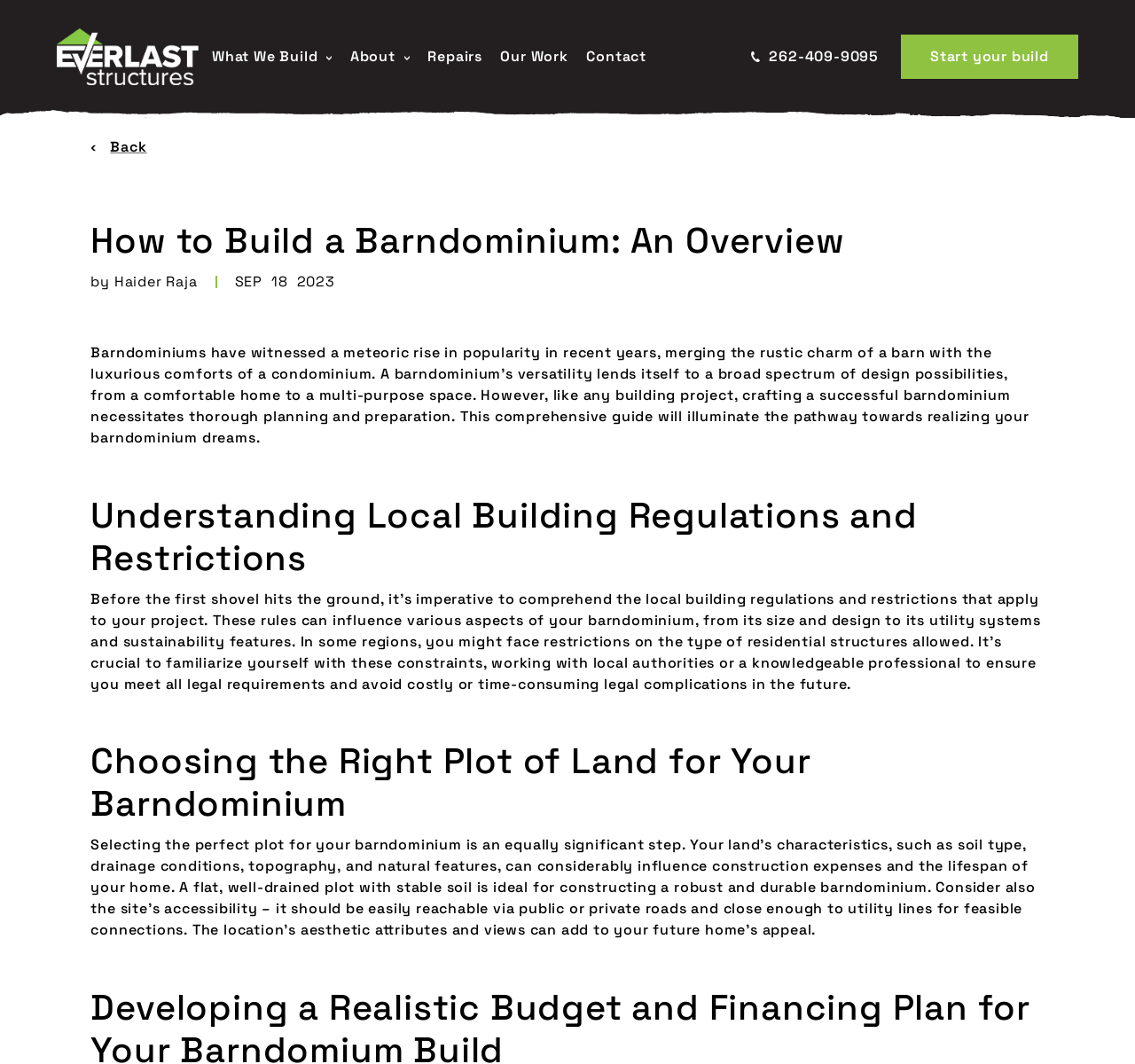Please identify the bounding box coordinates of the element that needs to be clicked to perform the following instruction: "Start your build".

[0.794, 0.032, 0.95, 0.074]